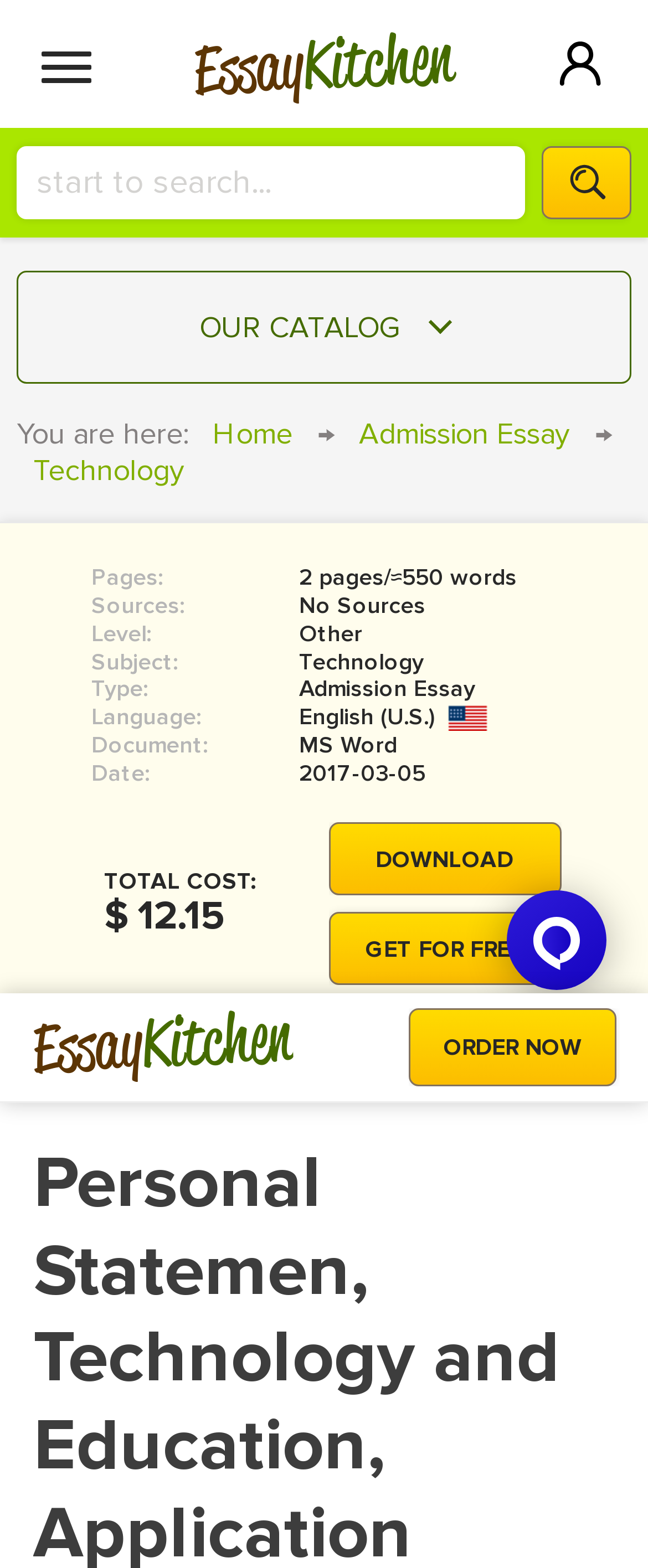How much does the document cost?
Give a comprehensive and detailed explanation for the question.

The cost of the document is $ 12.15, which can be found in the static text element with the text '$ 12.15' next to the 'TOTAL COST:' label.